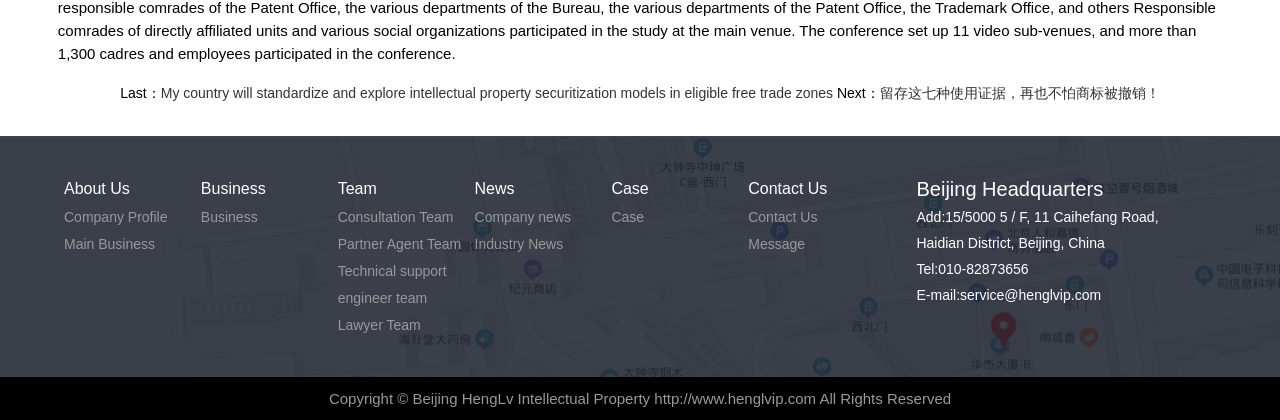What is the company's email address?
Look at the screenshot and respond with a single word or phrase.

service@henglvip.com